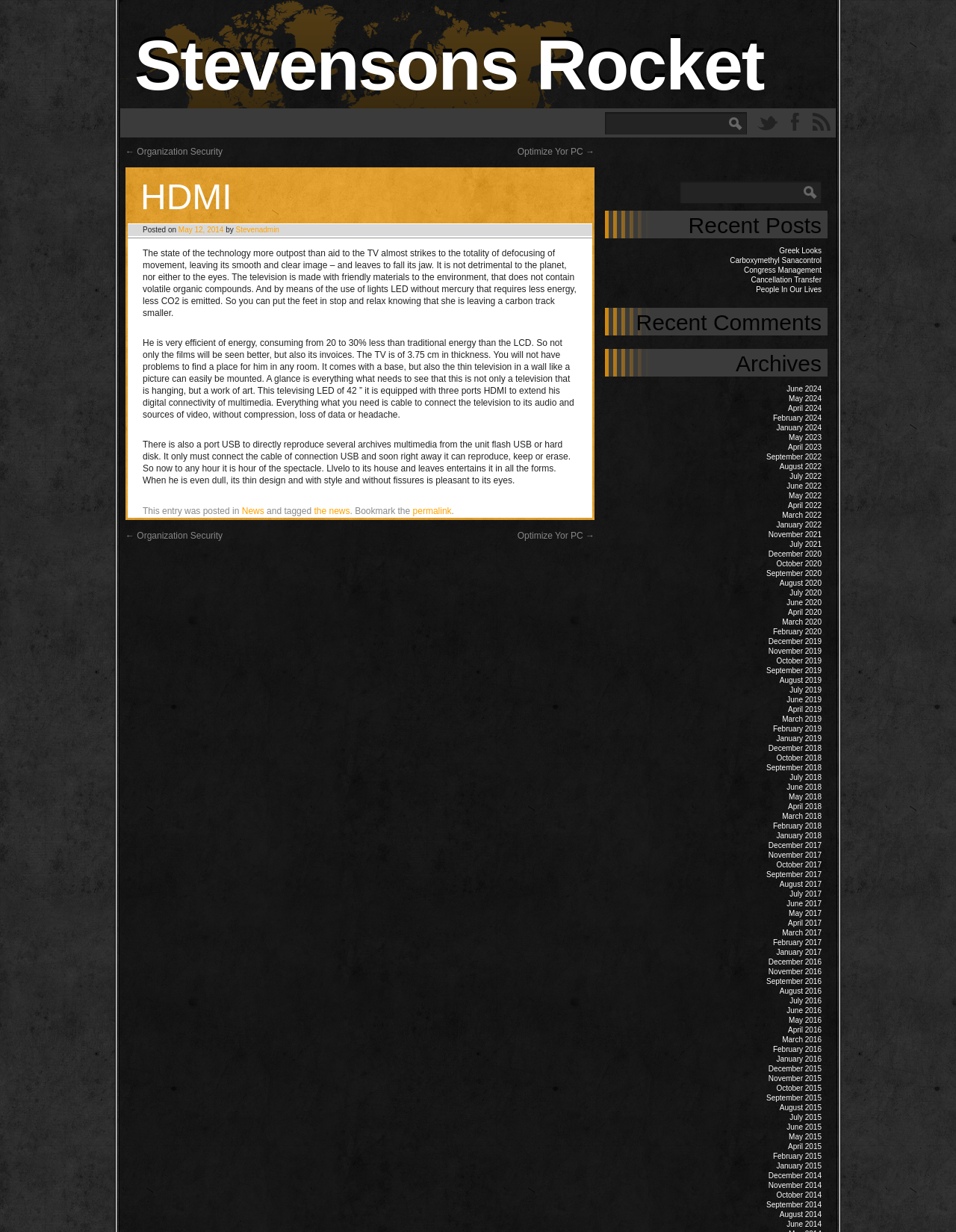How many HDMI ports does the TV have?
Kindly offer a comprehensive and detailed response to the question.

The webpage mentions that the TV is equipped with three ports HDMI to extend its digital connectivity of multimedia, indicating that it has three HDMI ports.